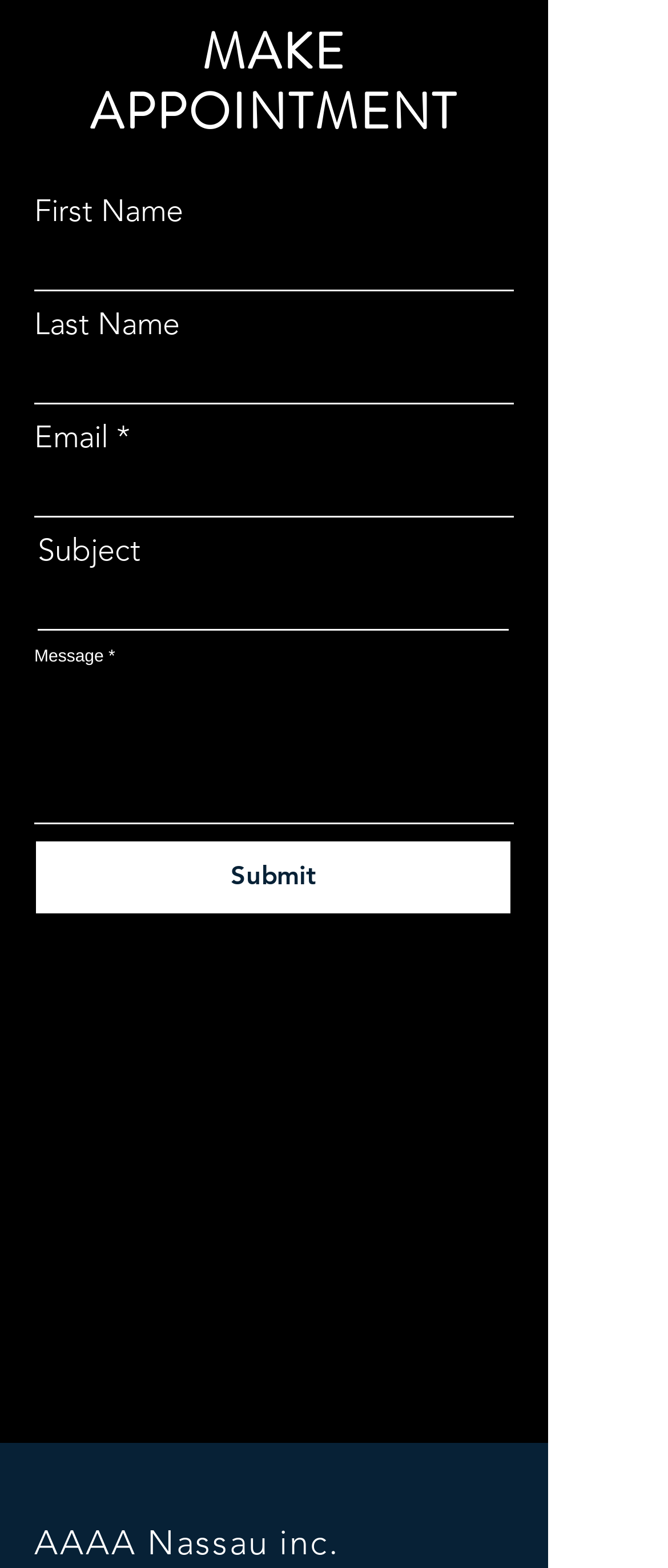Please determine the bounding box coordinates of the element to click on in order to accomplish the following task: "click the first link". Ensure the coordinates are four float numbers ranging from 0 to 1, i.e., [left, top, right, bottom].

None